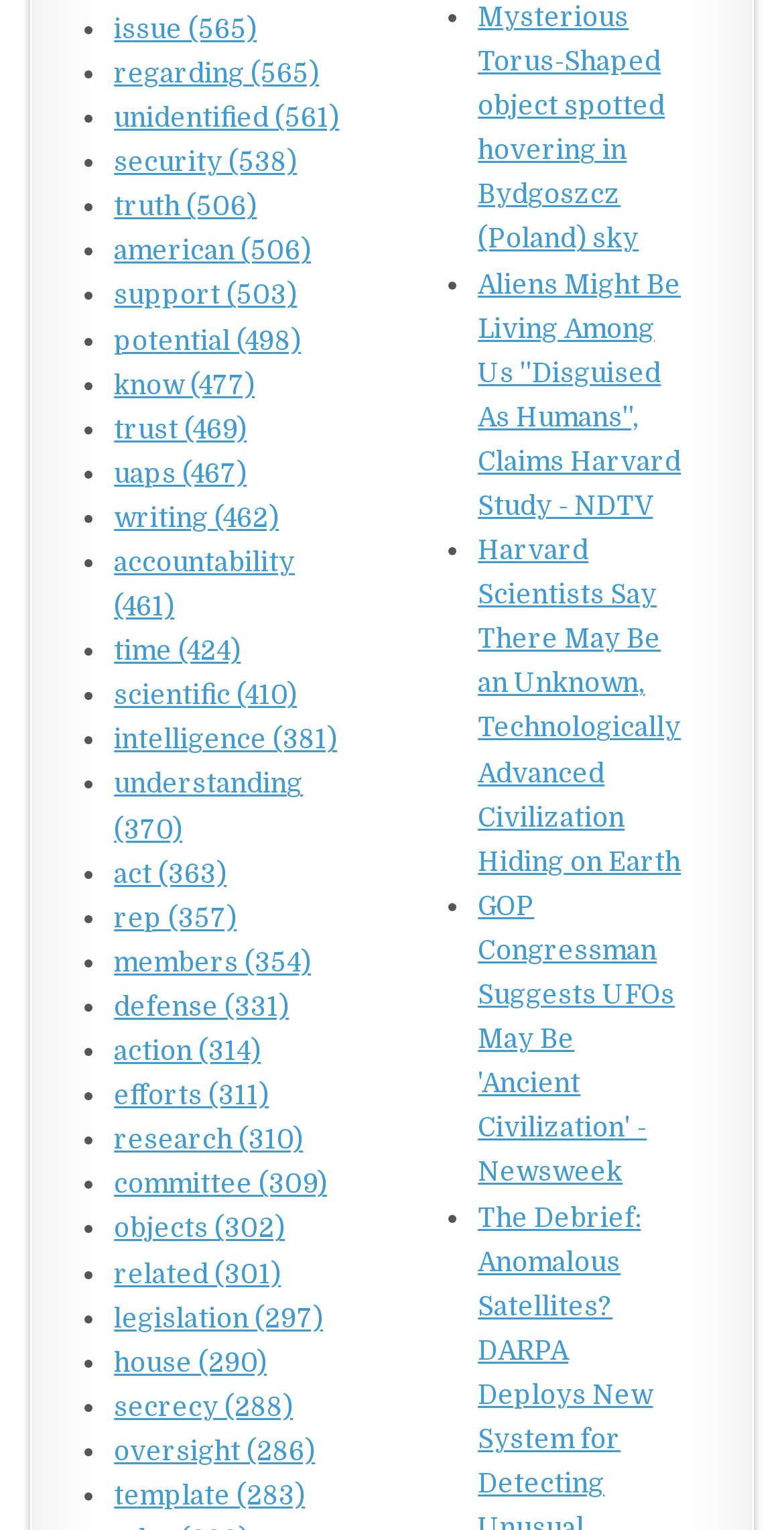Carefully examine the image and provide an in-depth answer to the question: What is the topic of the webpage?

Based on the links and text on the webpage, it appears to be a collection of news articles and stories related to UFOs and aliens, suggesting that the topic of the webpage is about extraterrestrial life and unidentified flying objects.